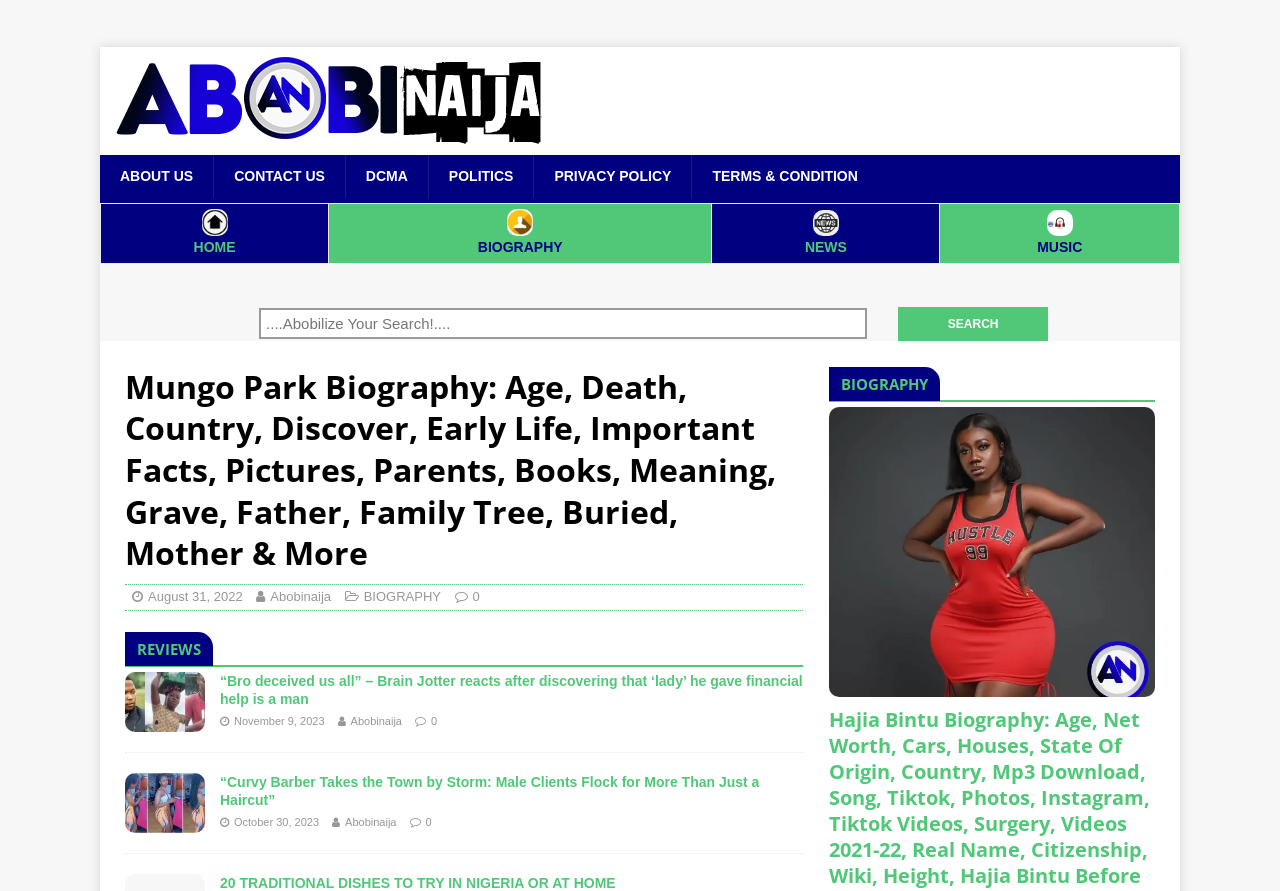Please reply to the following question using a single word or phrase: 
How many review links are there on the webpage?

2